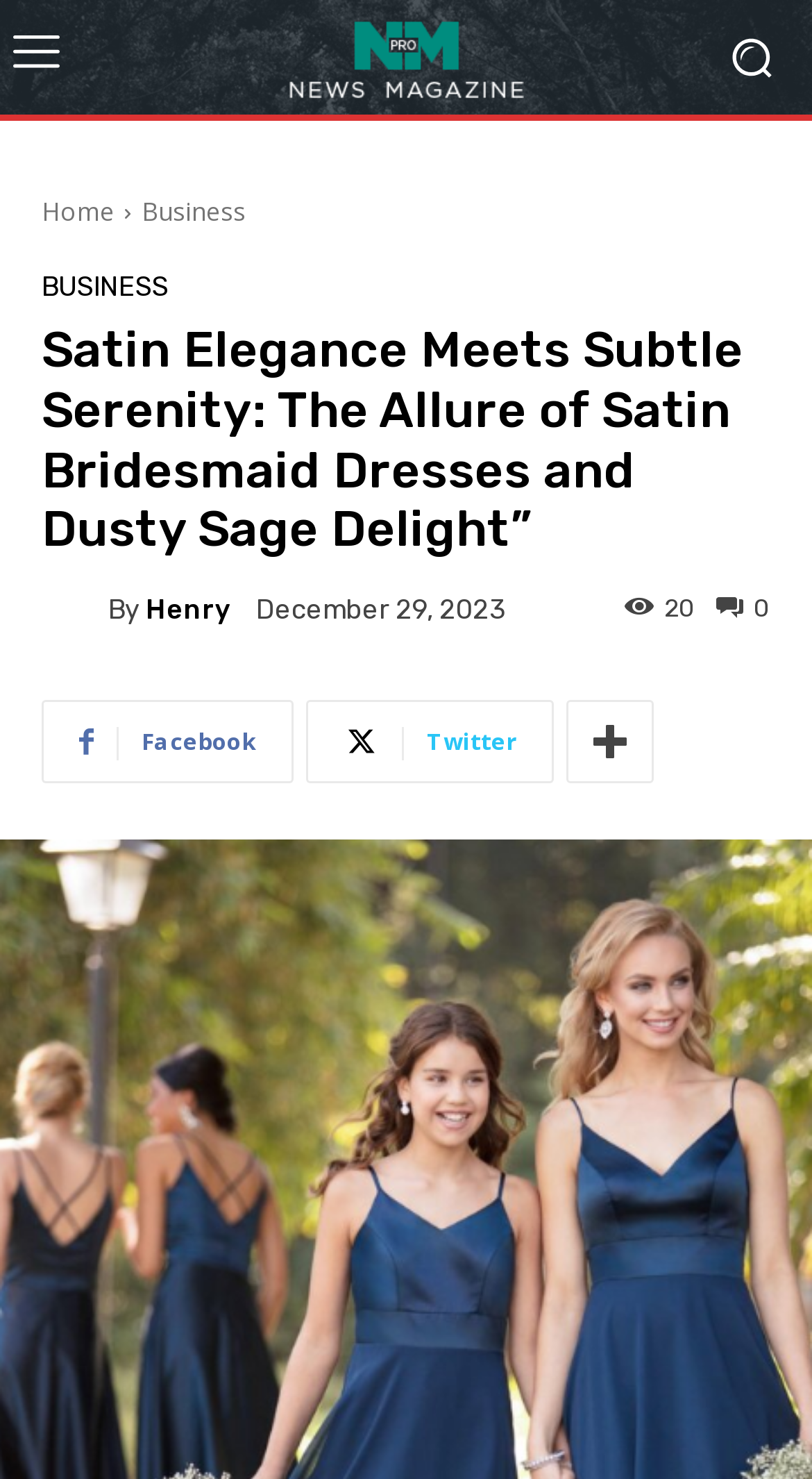Give the bounding box coordinates for the element described by: "parent_node: By title="Henry"".

[0.051, 0.393, 0.133, 0.43]